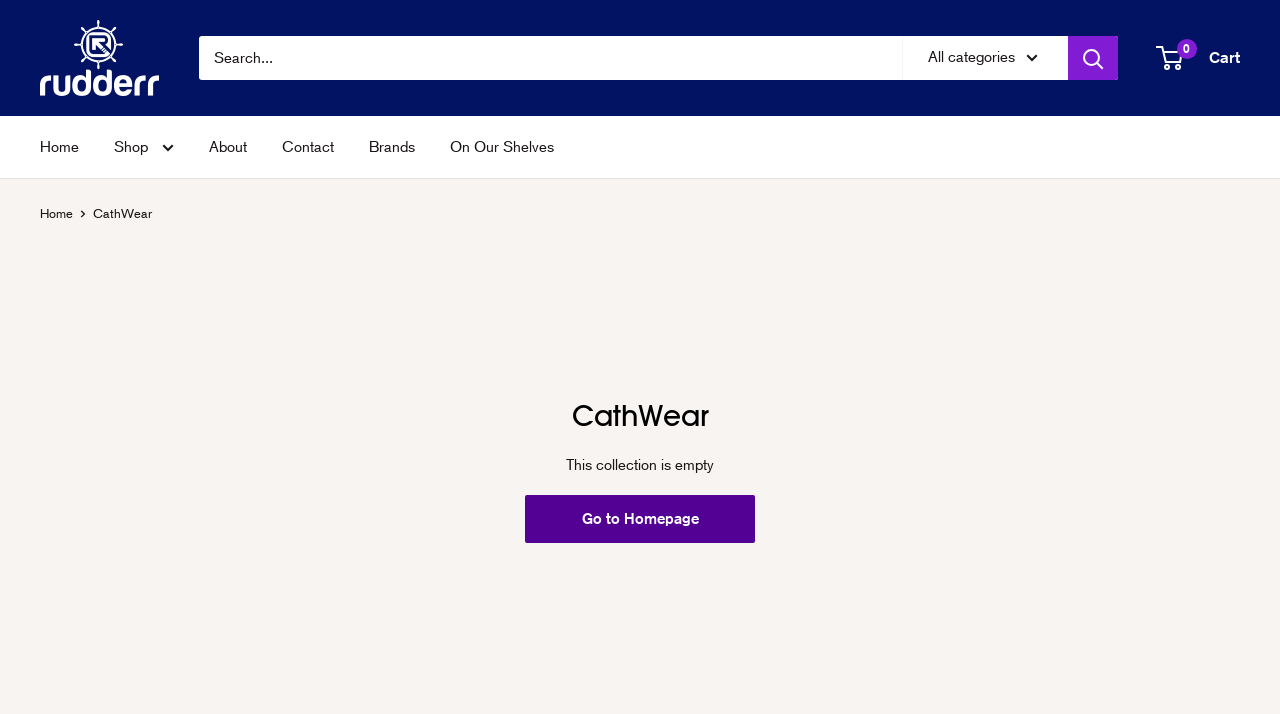Use a single word or phrase to answer this question: 
What is the alternative action if the collection is empty?

Go to Homepage